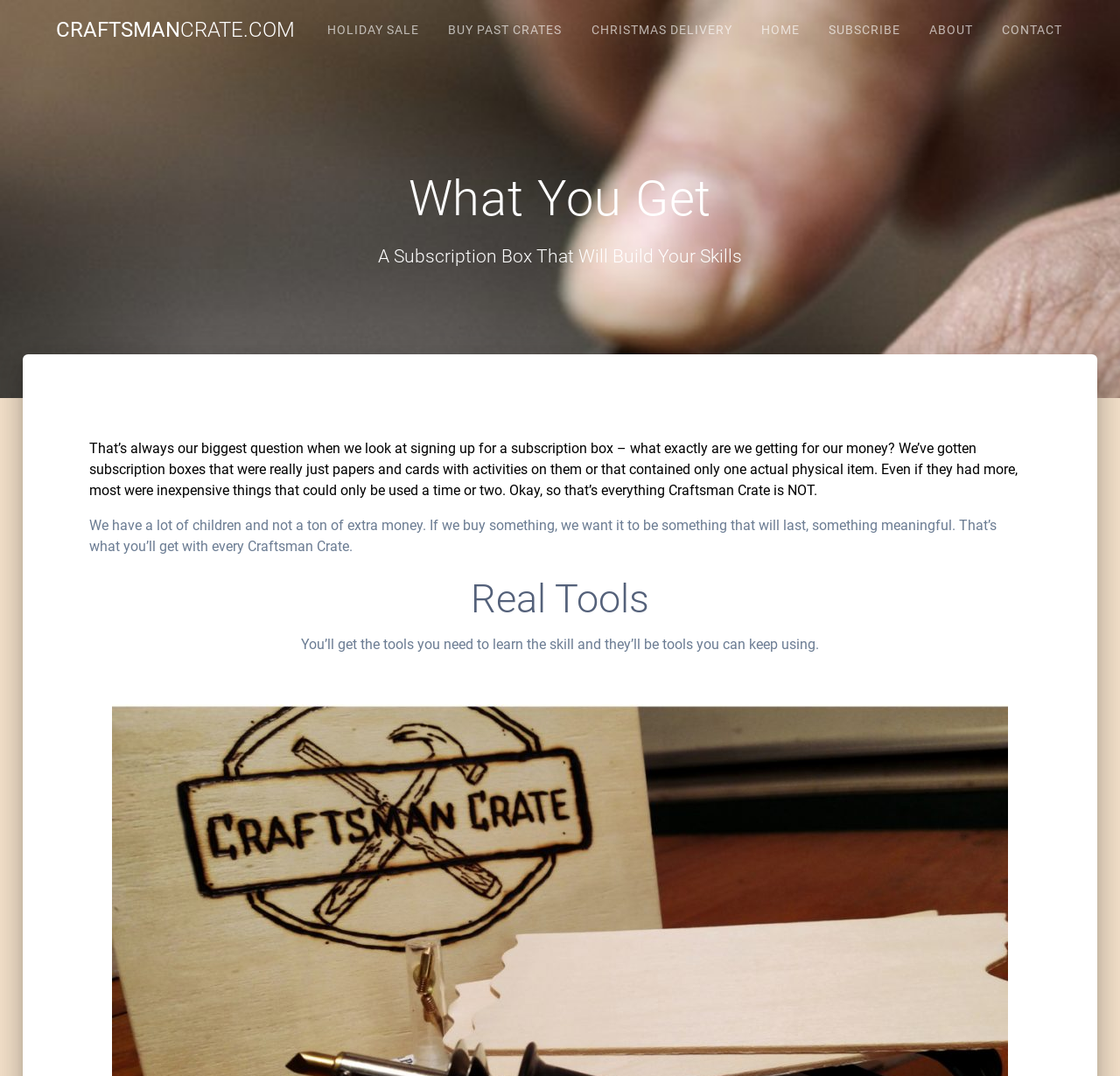Identify the headline of the webpage and generate its text content.

What You Get